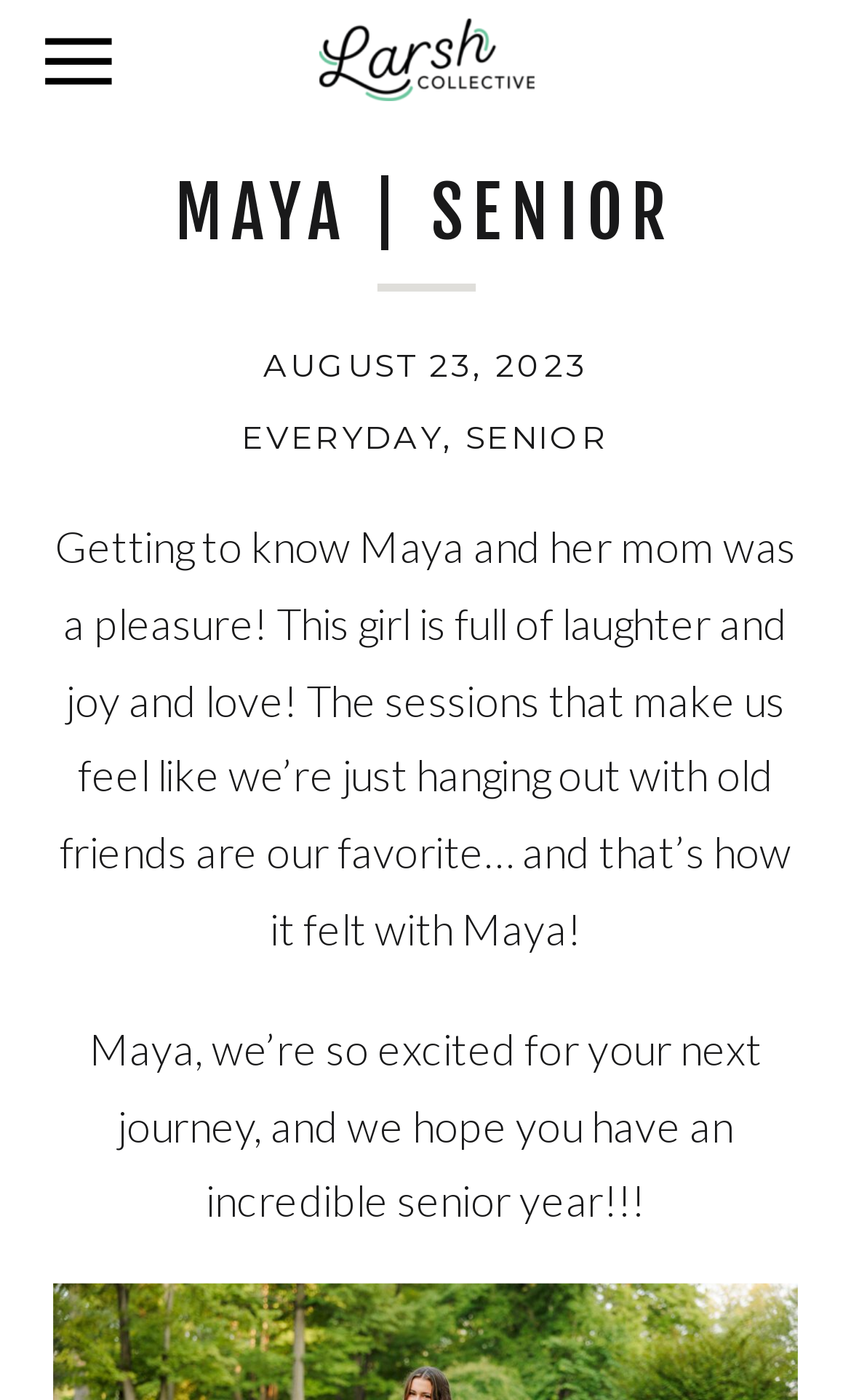Produce an extensive caption that describes everything on the webpage.

The webpage appears to be a senior portrait page for Maya, featuring a prominent heading with her name and title "SENIOR" at the top. Below the heading, there are three subheadings: "EVERYDAY, SENIOR" with two links "EVERYDAY" and "SENIOR", and "AUGUST 23, 2023", which suggests that the page is showcasing Maya's senior portraits taken on this specific date.

To the left of the headings, there is a small image, likely a logo or an icon, and a link above the headings. The link is positioned near the top of the page, slightly to the right of the center.

The main content of the page consists of two paragraphs of text. The first paragraph is a heartfelt message describing Maya's personality and the experience of taking her senior portraits. It is positioned below the headings and spans most of the page's width. The second paragraph is a congratulatory message to Maya, wishing her an incredible senior year, and is placed below the first paragraph.

Overall, the webpage has a clean and simple layout, with a focus on showcasing Maya's senior portraits and sharing a personal message about her.